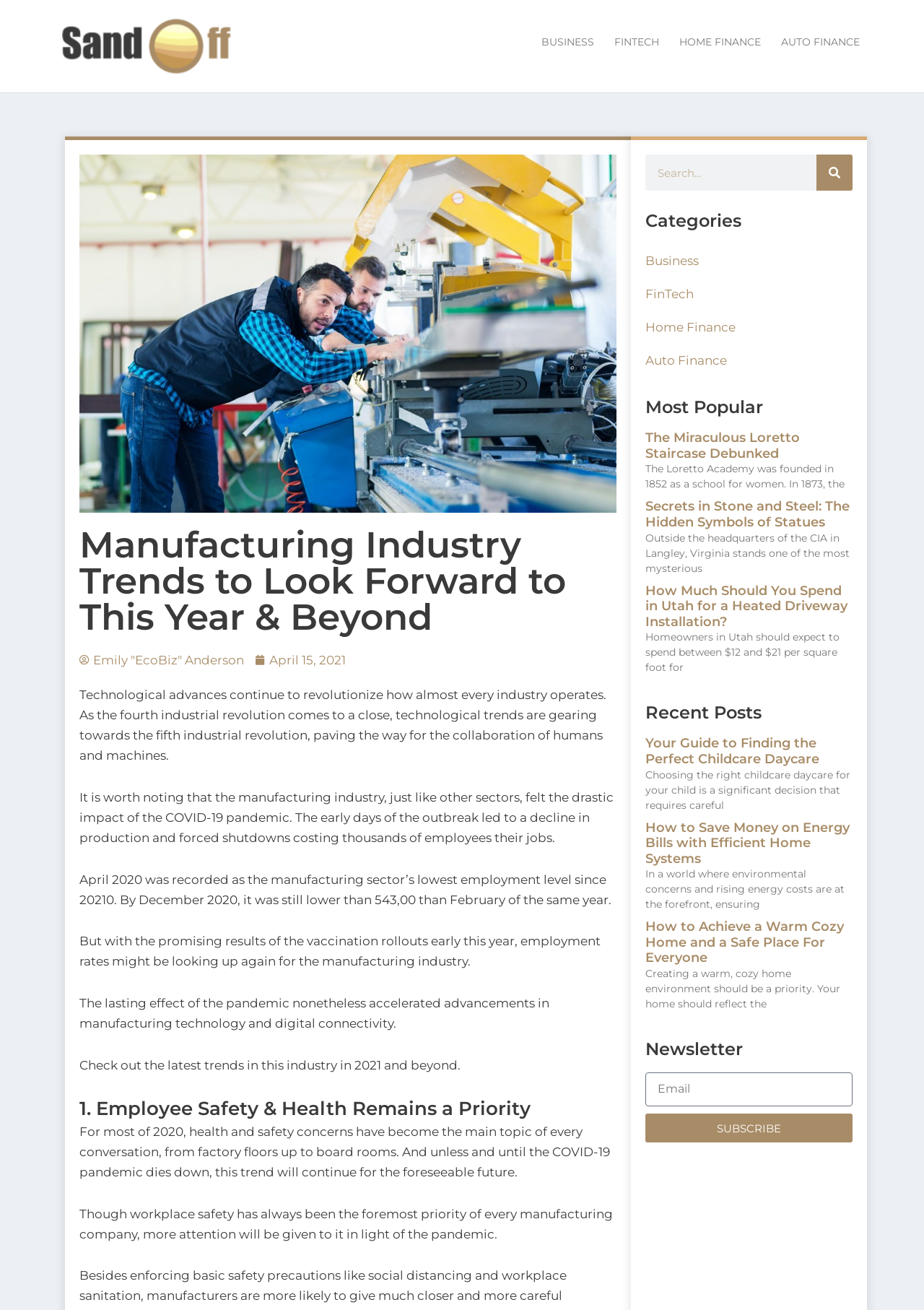Look at the image and answer the question in detail:
What is the main topic of this webpage?

Based on the webpage content, the main topic is about the latest trends in the manufacturing industry, including technological advancements and the impact of the COVID-19 pandemic on the industry.